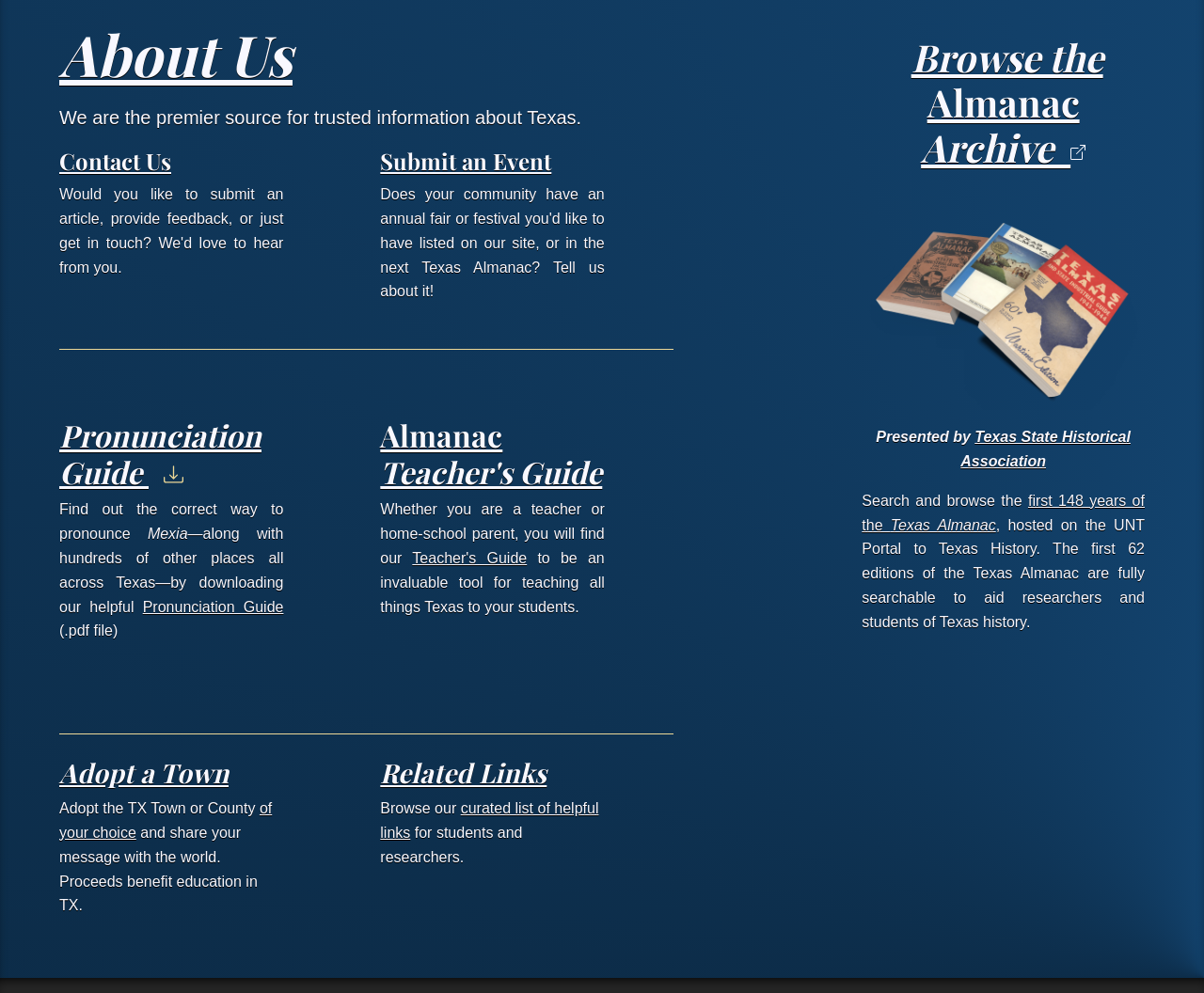Identify the bounding box coordinates of the region that should be clicked to execute the following instruction: "Browse the Almanac Archive".

[0.751, 0.032, 0.916, 0.173]